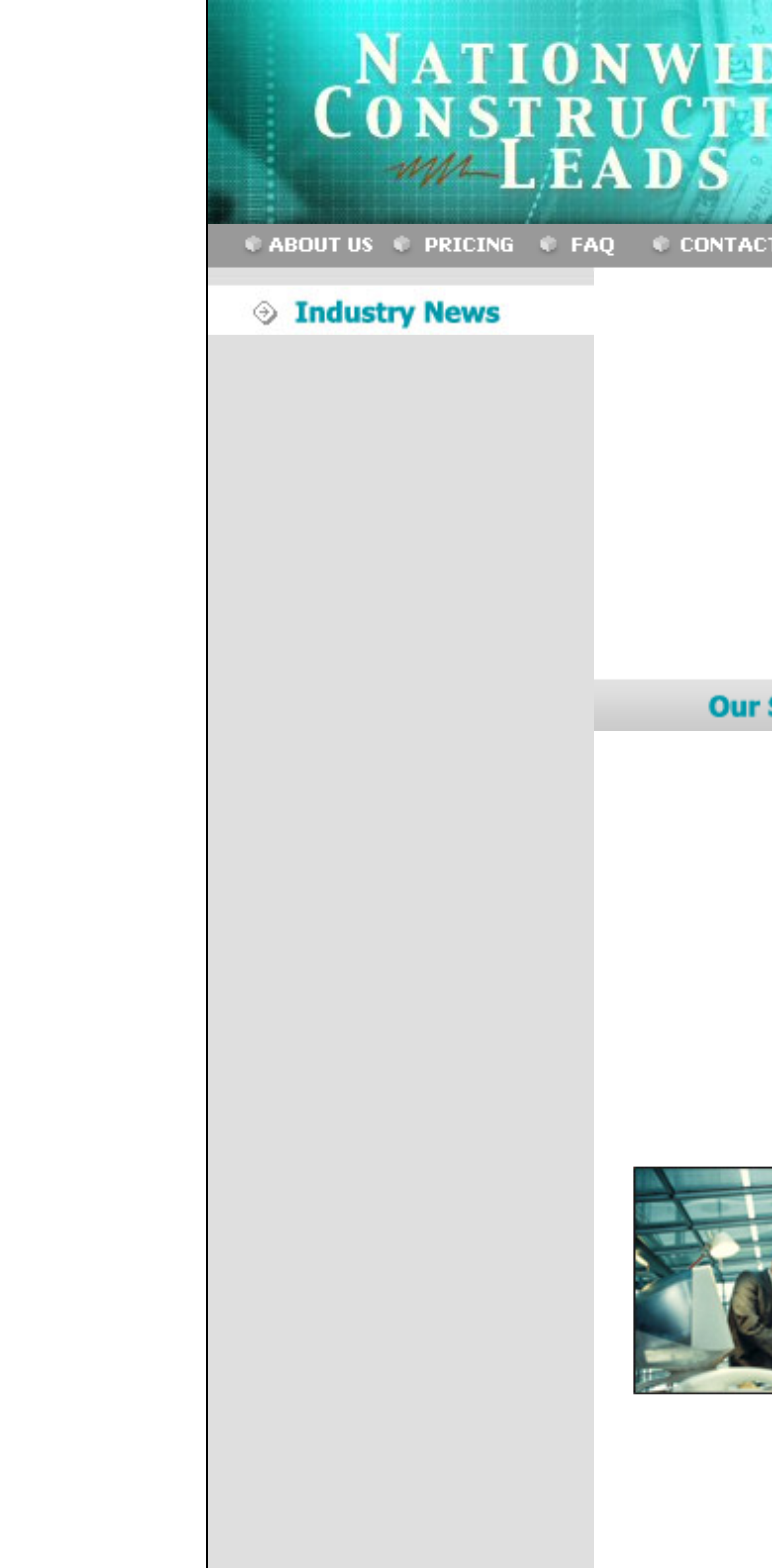What is the layout of the top section?
Provide an in-depth answer to the question, covering all aspects.

The top section of the webpage appears to be organized in a table layout, with multiple LayoutTableCell elements containing links and images, suggesting a structured format for presenting information.